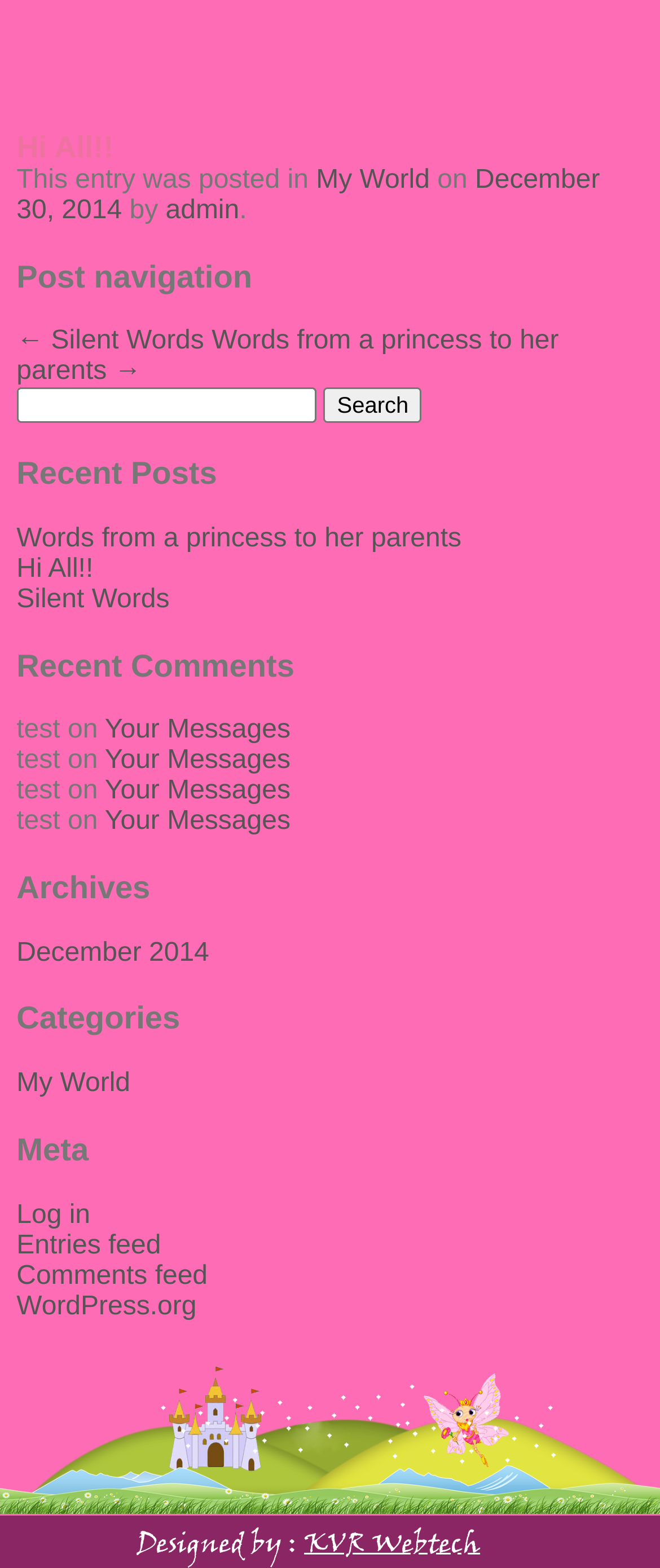How many recent posts are listed?
Look at the image and respond with a single word or a short phrase.

3